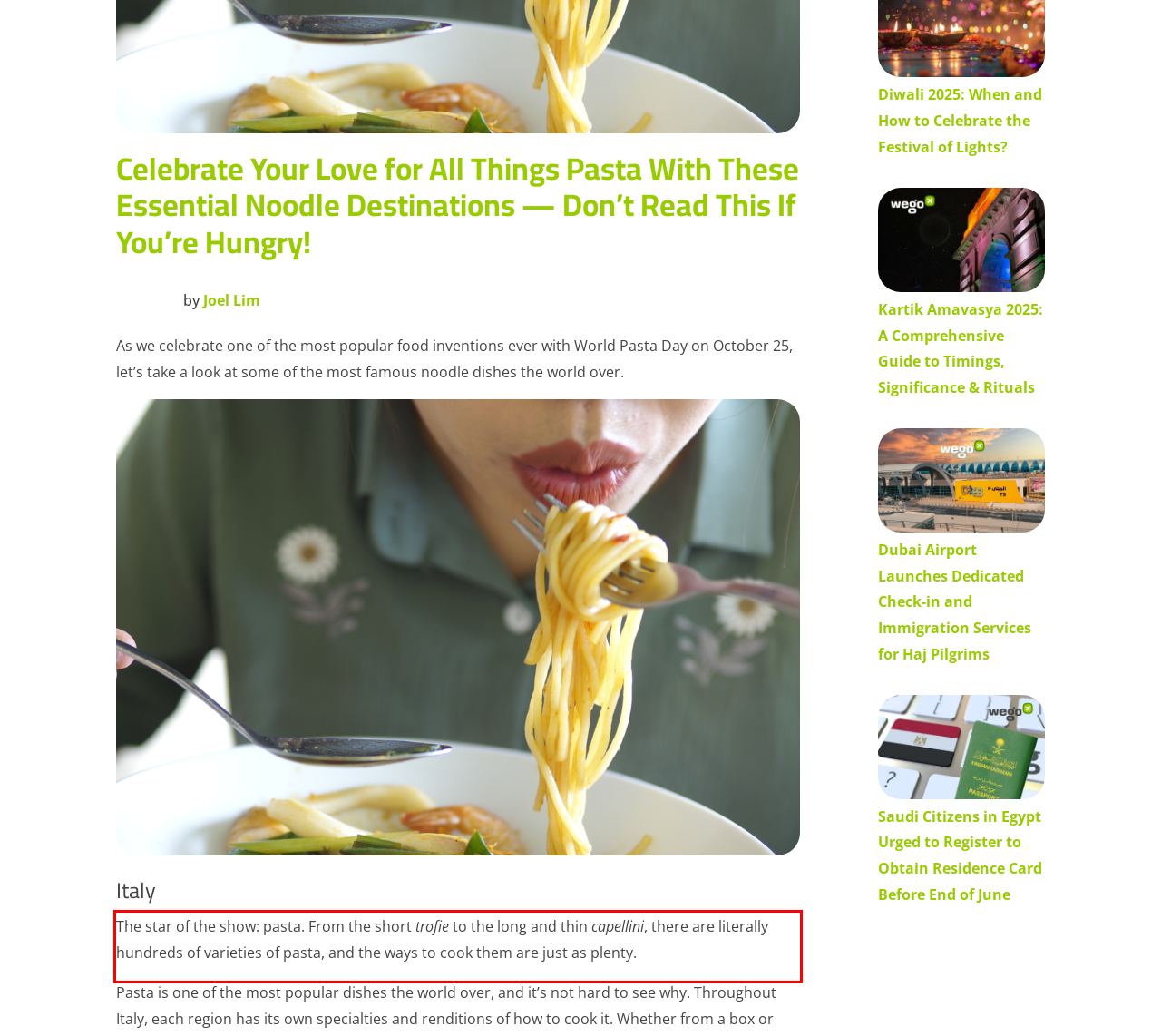You are looking at a screenshot of a webpage with a red rectangle bounding box. Use OCR to identify and extract the text content found inside this red bounding box.

The star of the show: pasta. From the short trofie to the long and thin capellini, there are literally hundreds of varieties of pasta, and the ways to cook them are just as plenty.